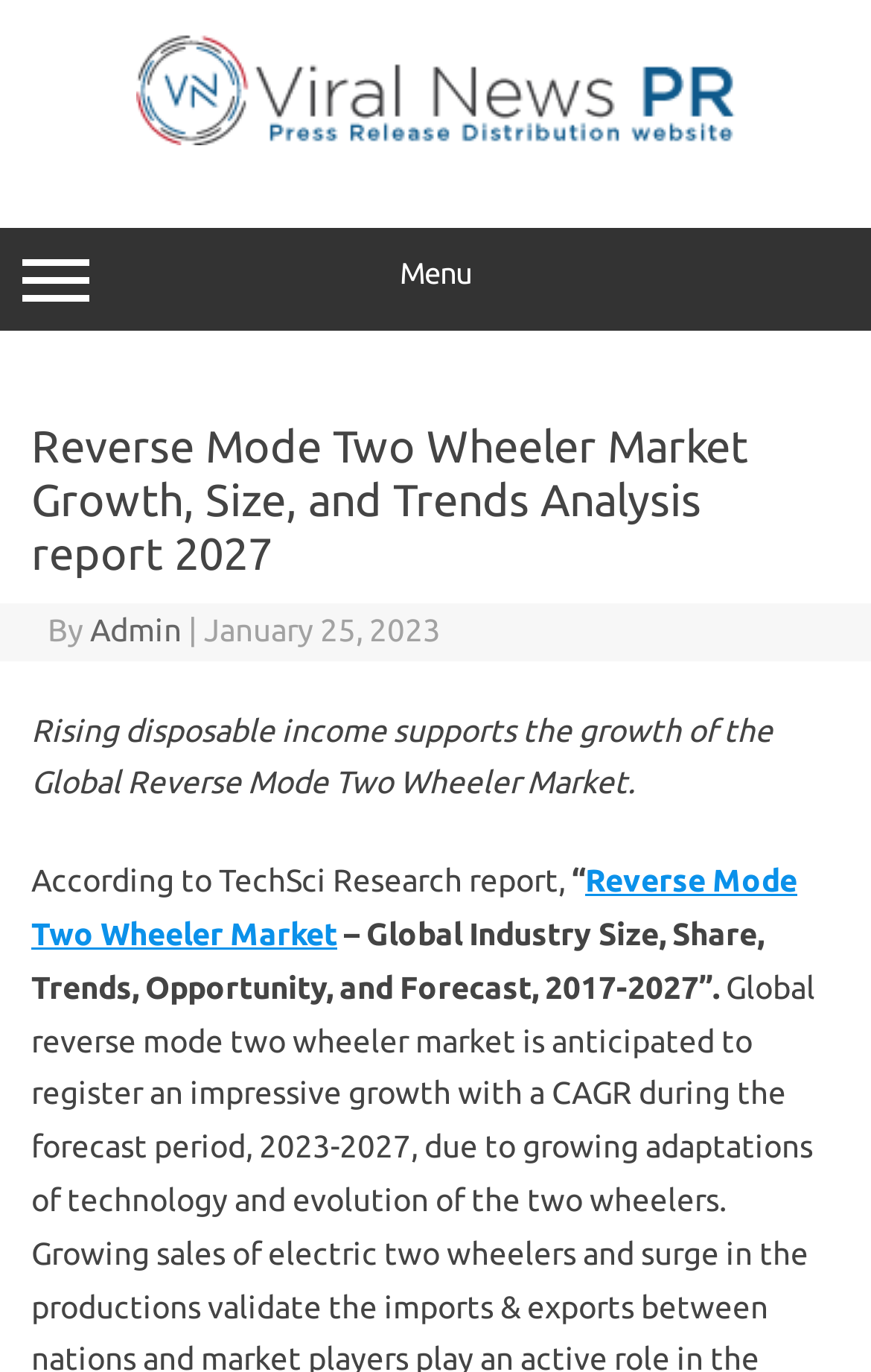Given the following UI element description: "Your Contribution", find the bounding box coordinates in the webpage screenshot.

None